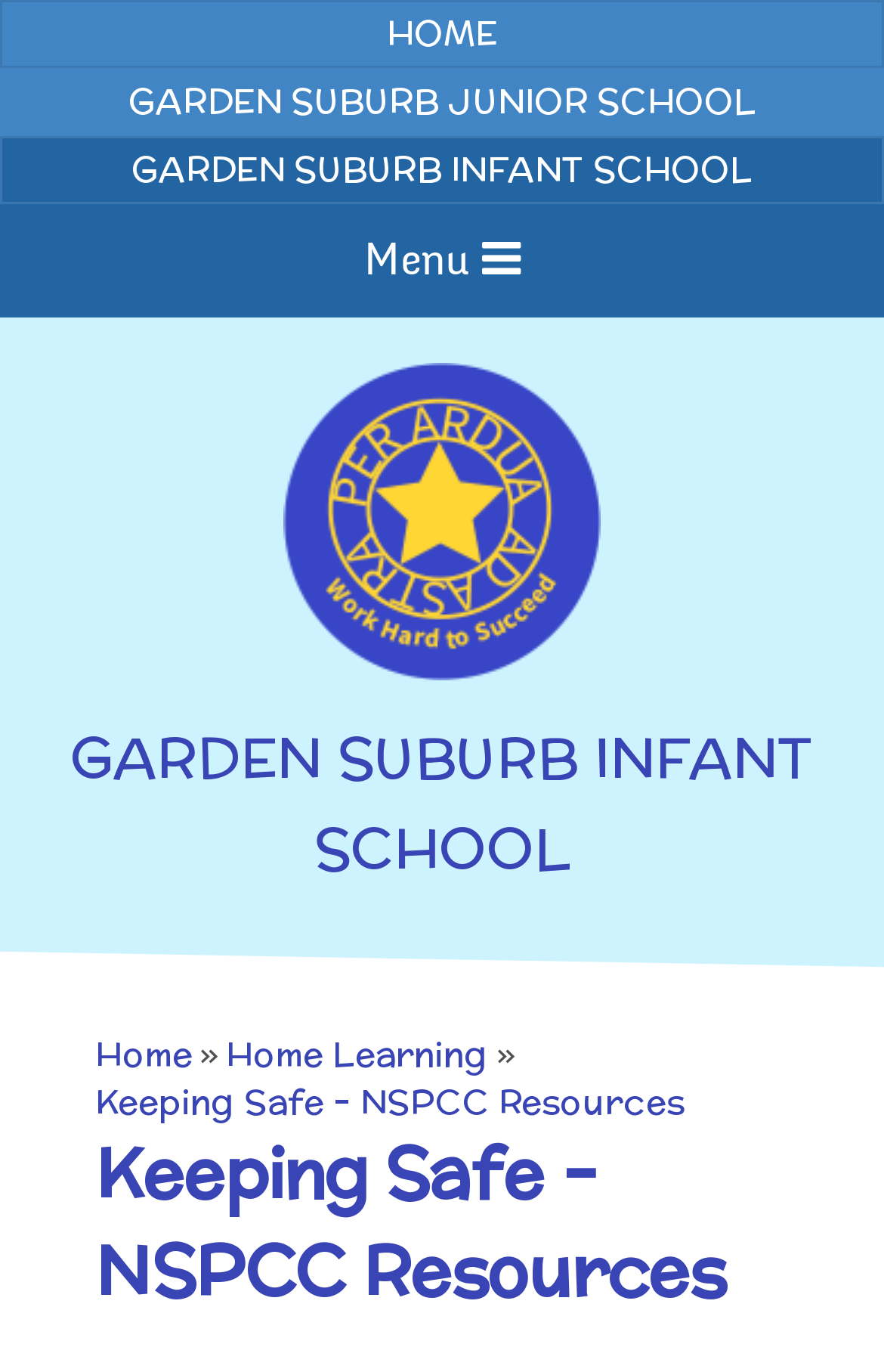Identify the bounding box coordinates for the region of the element that should be clicked to carry out the instruction: "view Garden Suburb Infant School information". The bounding box coordinates should be four float numbers between 0 and 1, i.e., [left, top, right, bottom].

[0.246, 0.481, 0.754, 0.696]